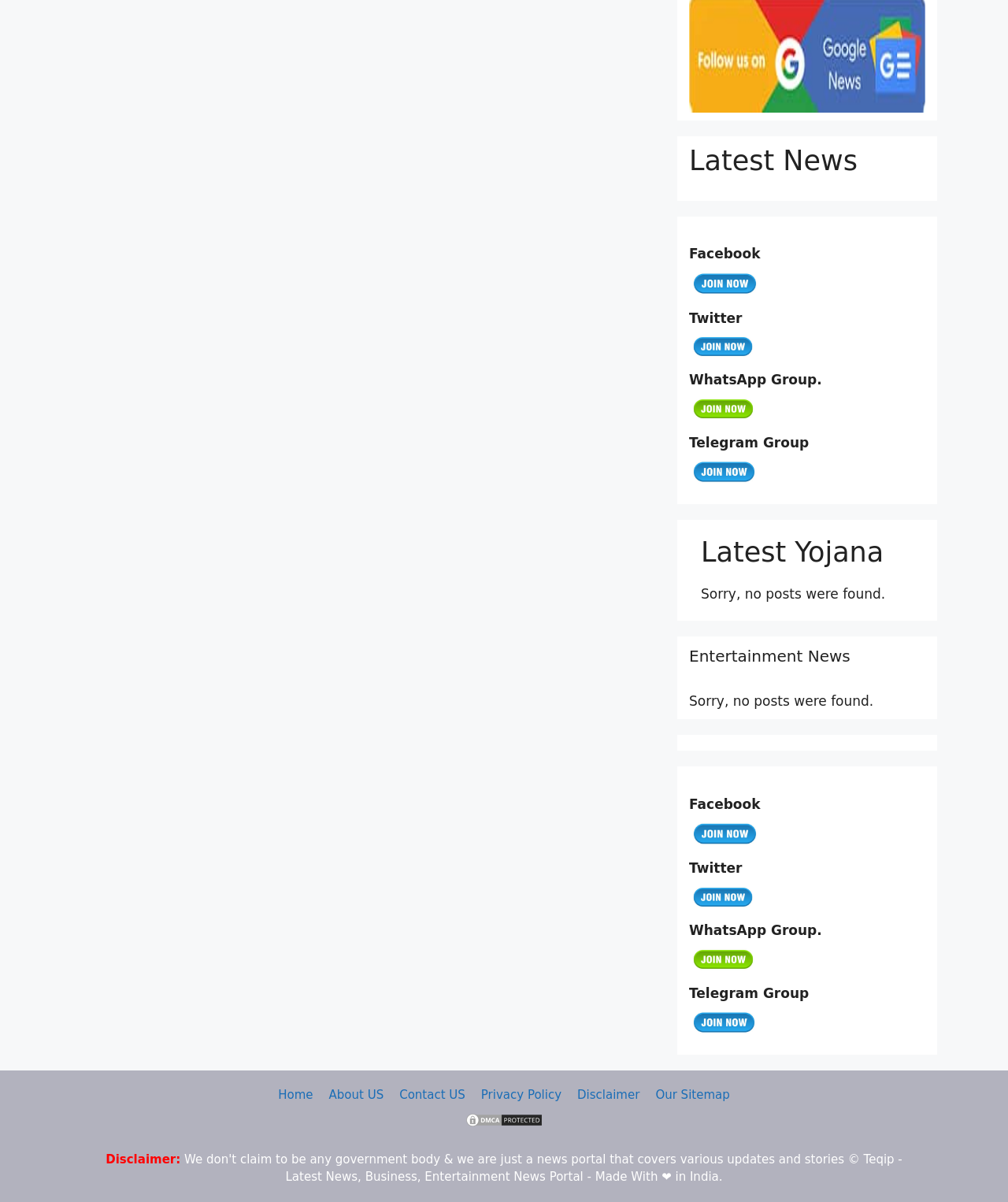Extract the bounding box for the UI element that matches this description: "parent_node: Twitter".

[0.684, 0.293, 0.751, 0.306]